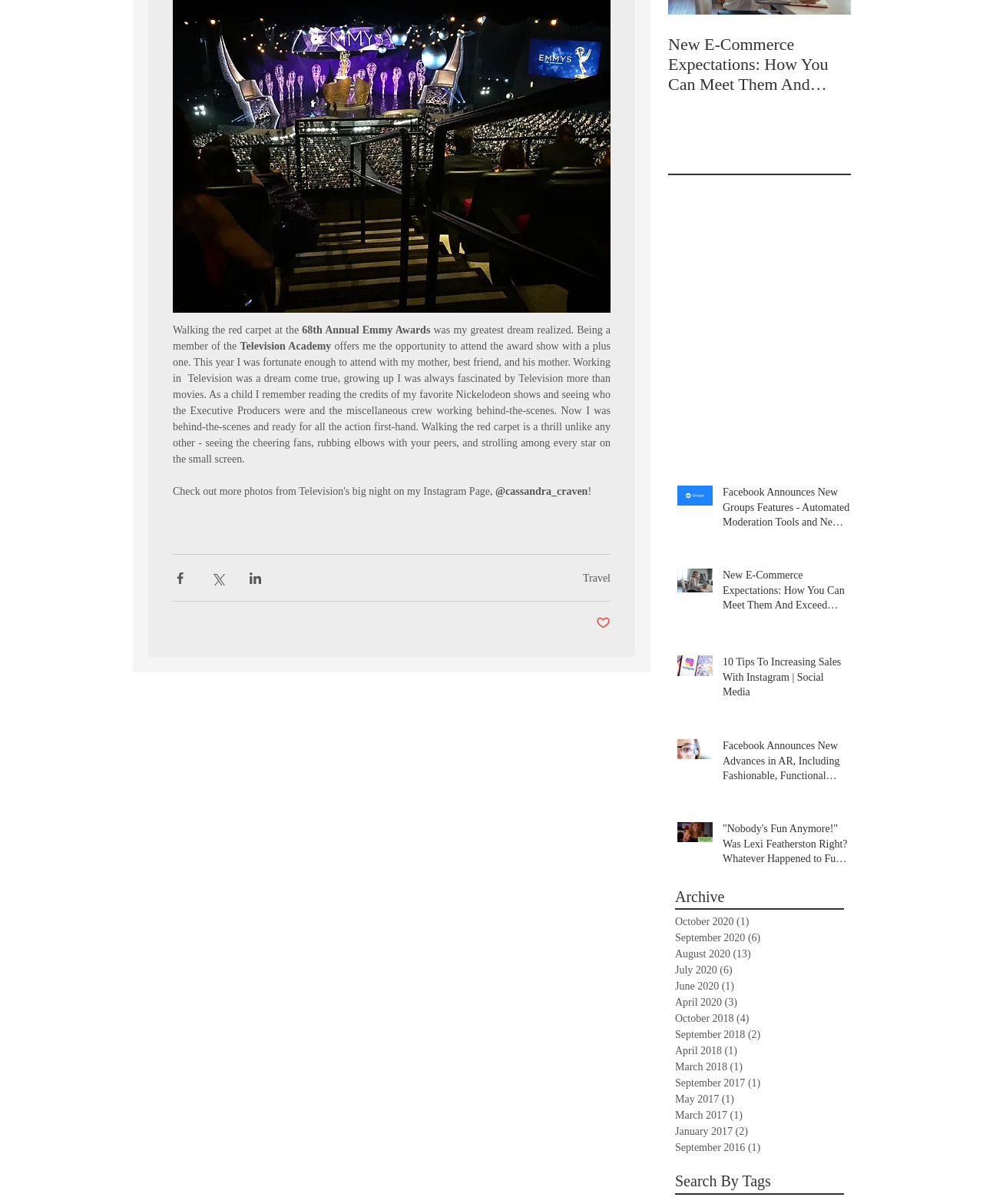Determine the bounding box for the HTML element described here: "News". The coordinates should be given as [left, top, right, bottom] with each number being a float between 0 and 1.

None